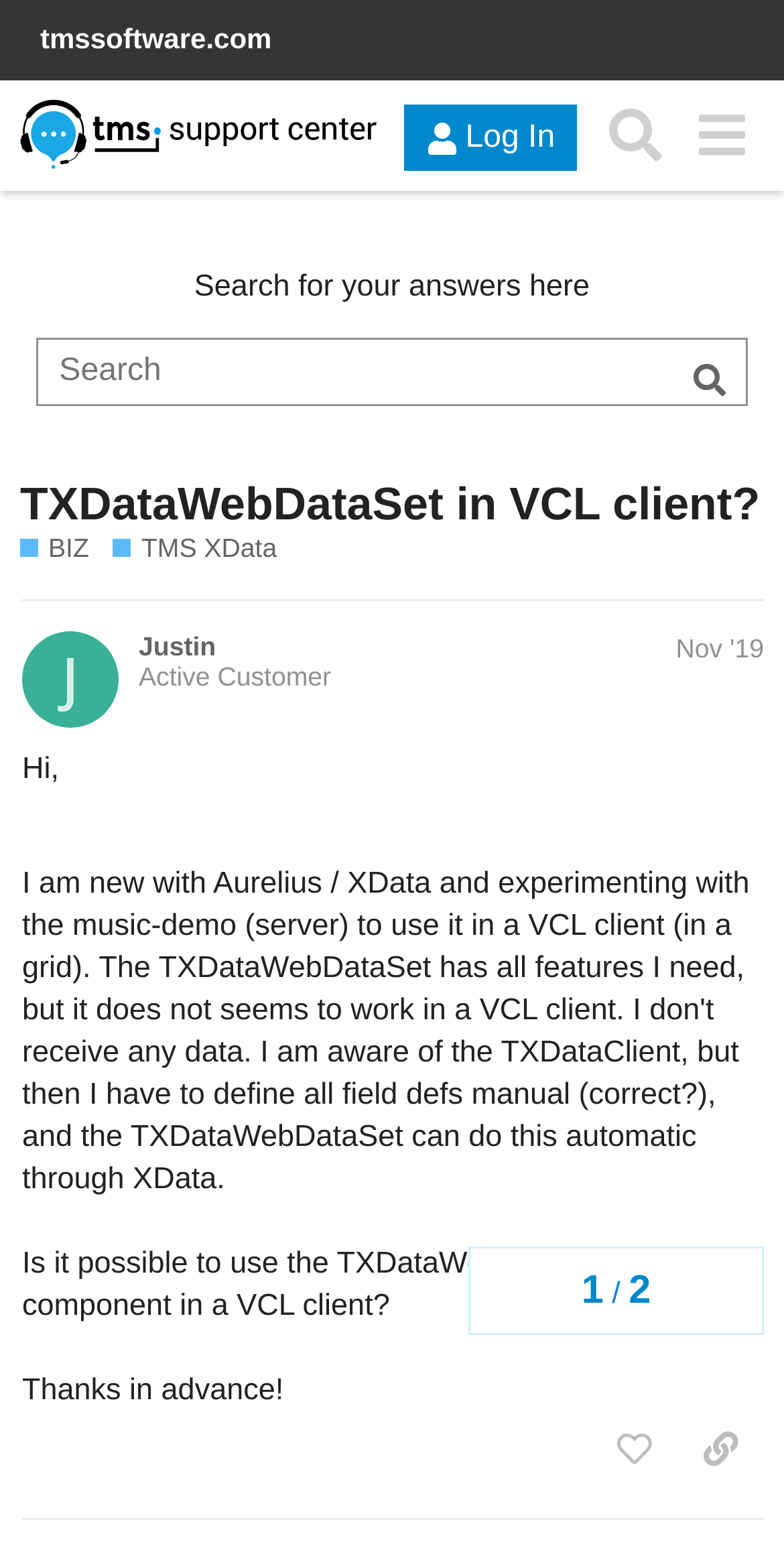Determine the bounding box coordinates of the region to click in order to accomplish the following instruction: "Search for answers". Provide the coordinates as four float numbers between 0 and 1, specifically [left, top, right, bottom].

[0.049, 0.22, 0.951, 0.261]